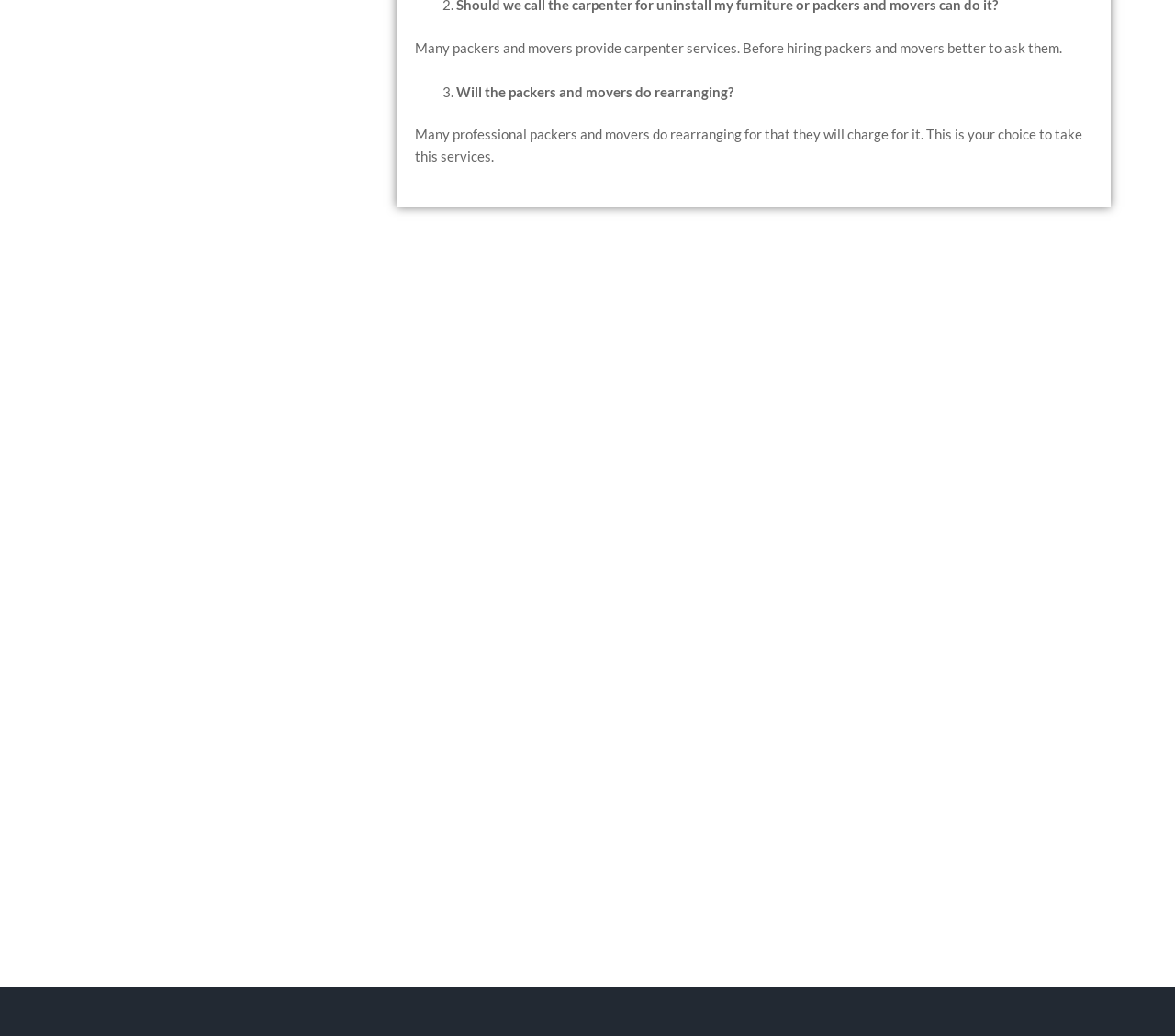Please specify the bounding box coordinates of the element that should be clicked to execute the given instruction: 'View Packers and Movers Garia'. Ensure the coordinates are four float numbers between 0 and 1, expressed as [left, top, right, bottom].

[0.727, 0.759, 0.93, 0.781]